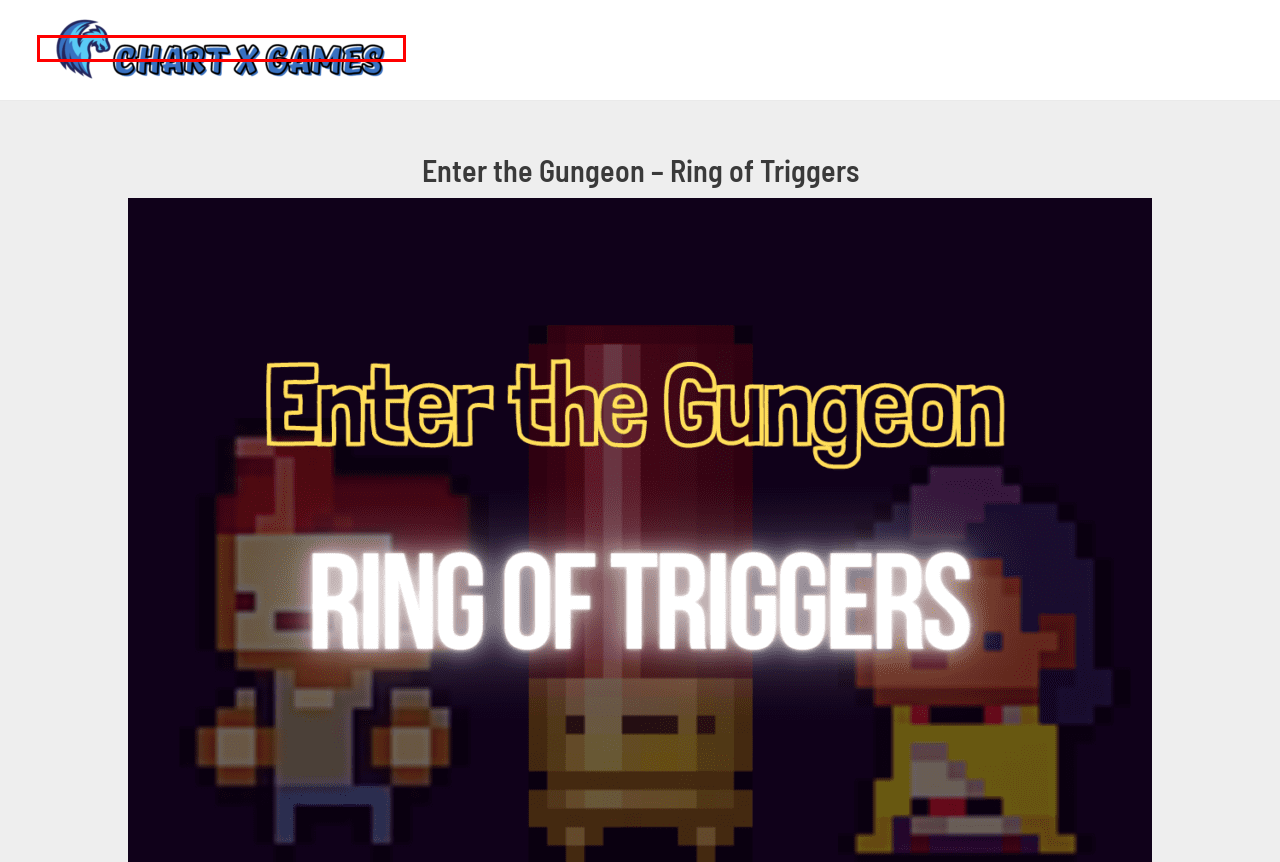Look at the given screenshot of a webpage with a red rectangle bounding box around a UI element. Pick the description that best matches the new webpage after clicking the element highlighted. The descriptions are:
A. Locations of All Liebeheim Mokoko Seeds in Lost Ark - Chart X Games
B. Enter the Gungeon - Gungeon Pepper - Chart X Games
C. Locations of All Ancient Elveria Mokoko Seeds - Chart X Games
D. Chart X Games - Gaming Discussion
E. Slay the Spire - Chart X Games
F. Enter the Gungeon - Chart X Games
G. Archive - Chart X Games
H. Can I Transfer My Character To Another Server - Chart X Games

D